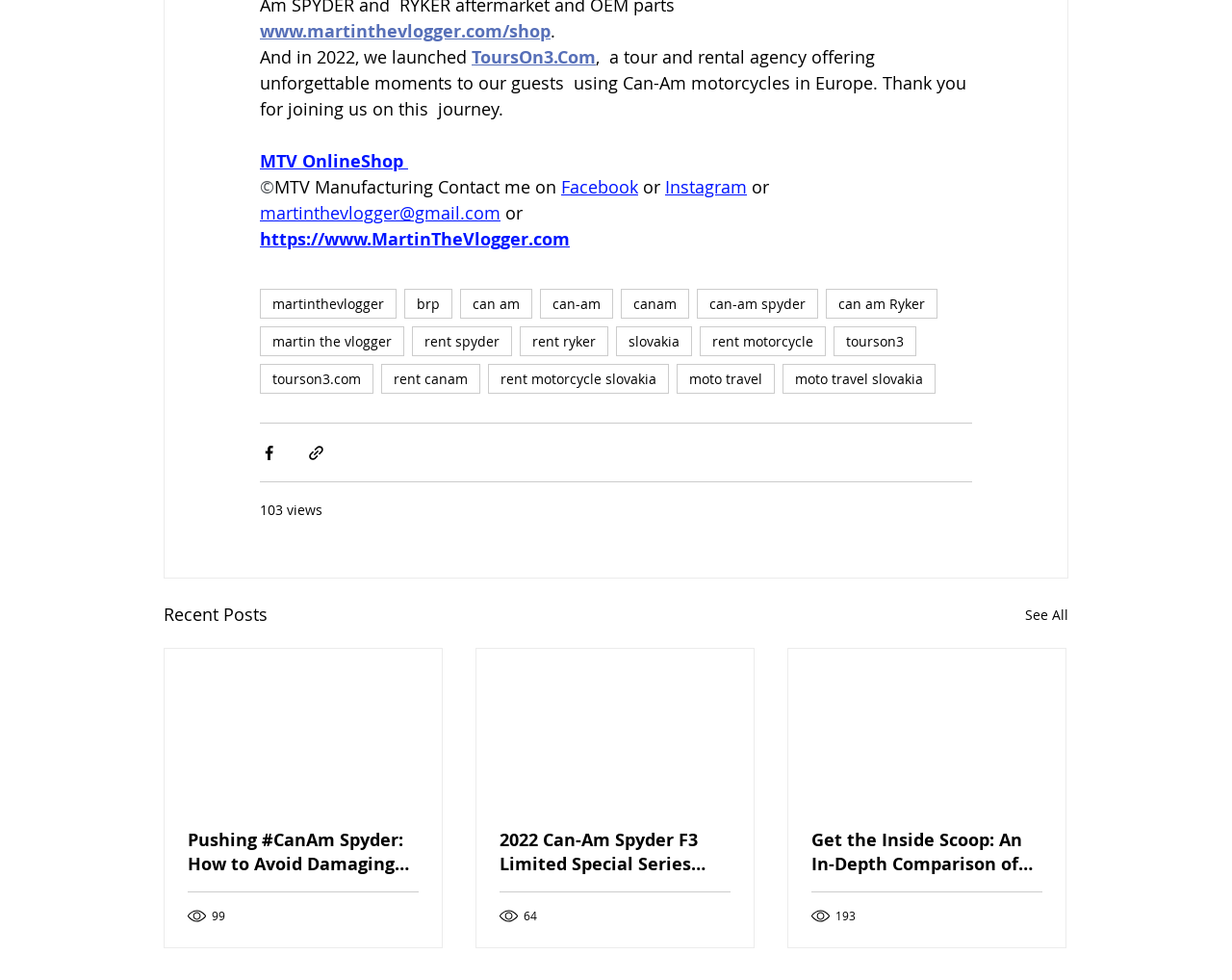Could you highlight the region that needs to be clicked to execute the instruction: "Visit the MTV OnlineShop"?

[0.211, 0.153, 0.327, 0.176]